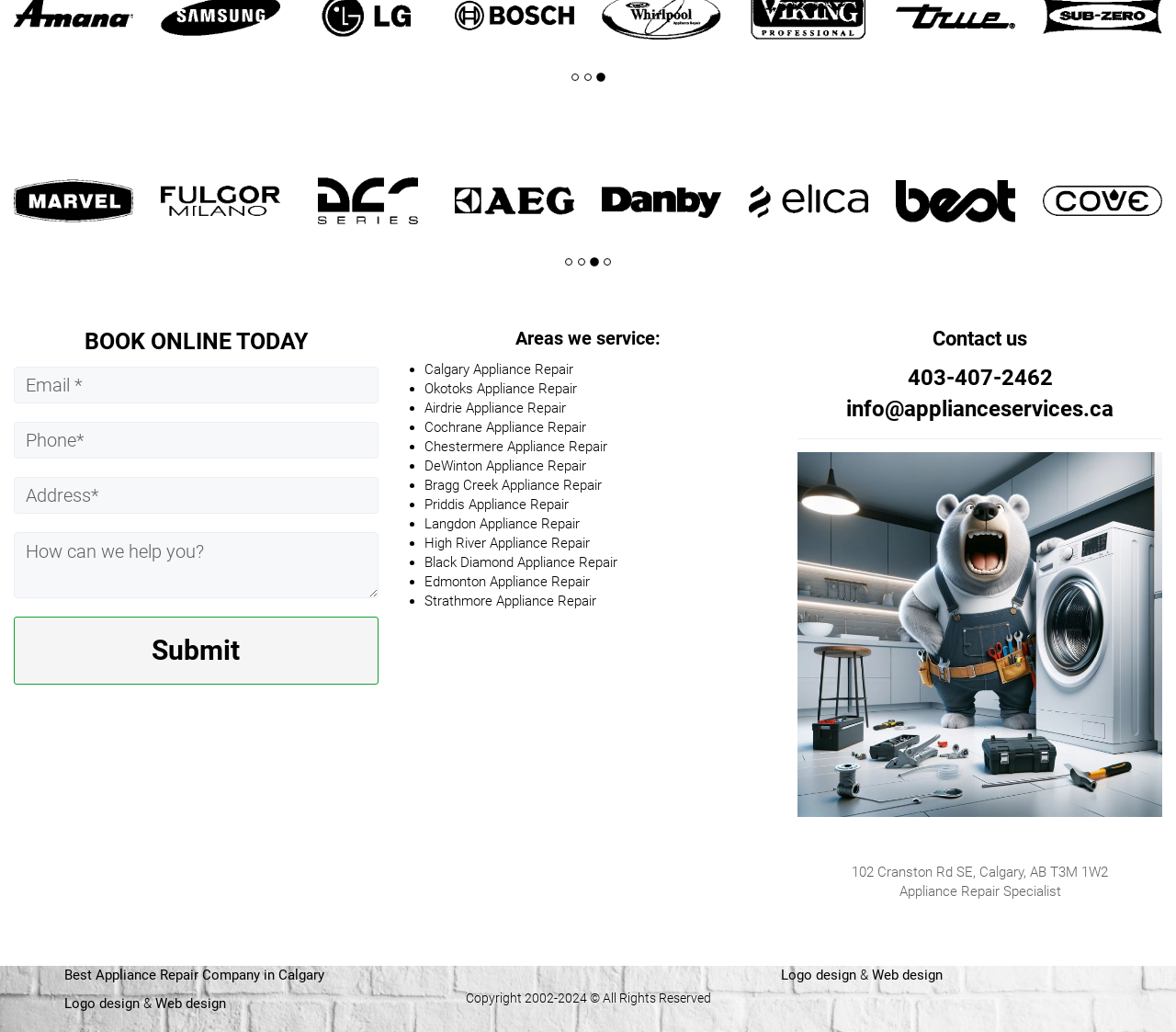Predict the bounding box coordinates for the UI element described as: "parent_node: Submit name="ff-contact-input-0" placeholder="Email *"". The coordinates should be four float numbers between 0 and 1, presented as [left, top, right, bottom].

[0.012, 0.356, 0.322, 0.391]